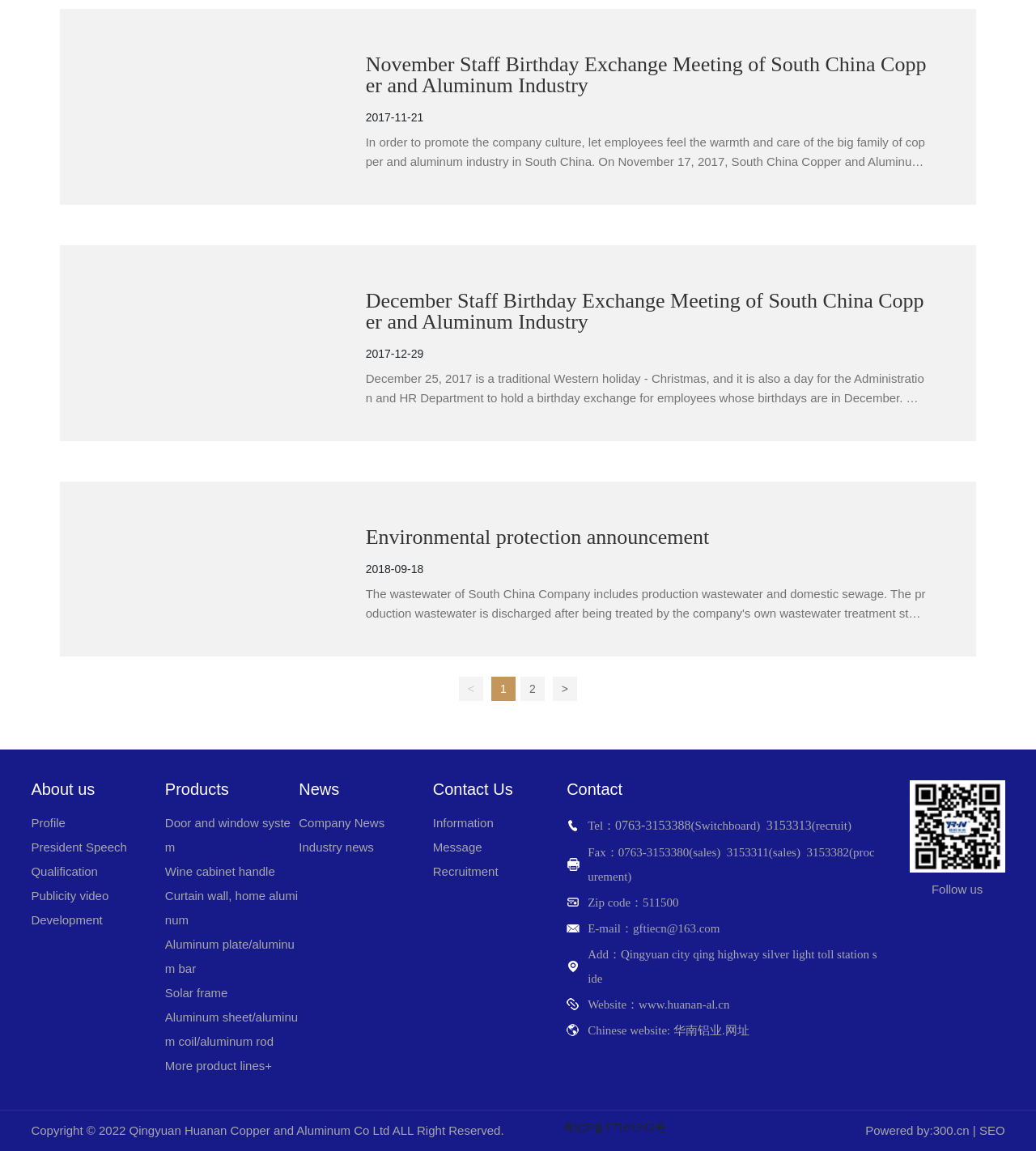Show the bounding box coordinates of the element that should be clicked to complete the task: "View the blog".

None